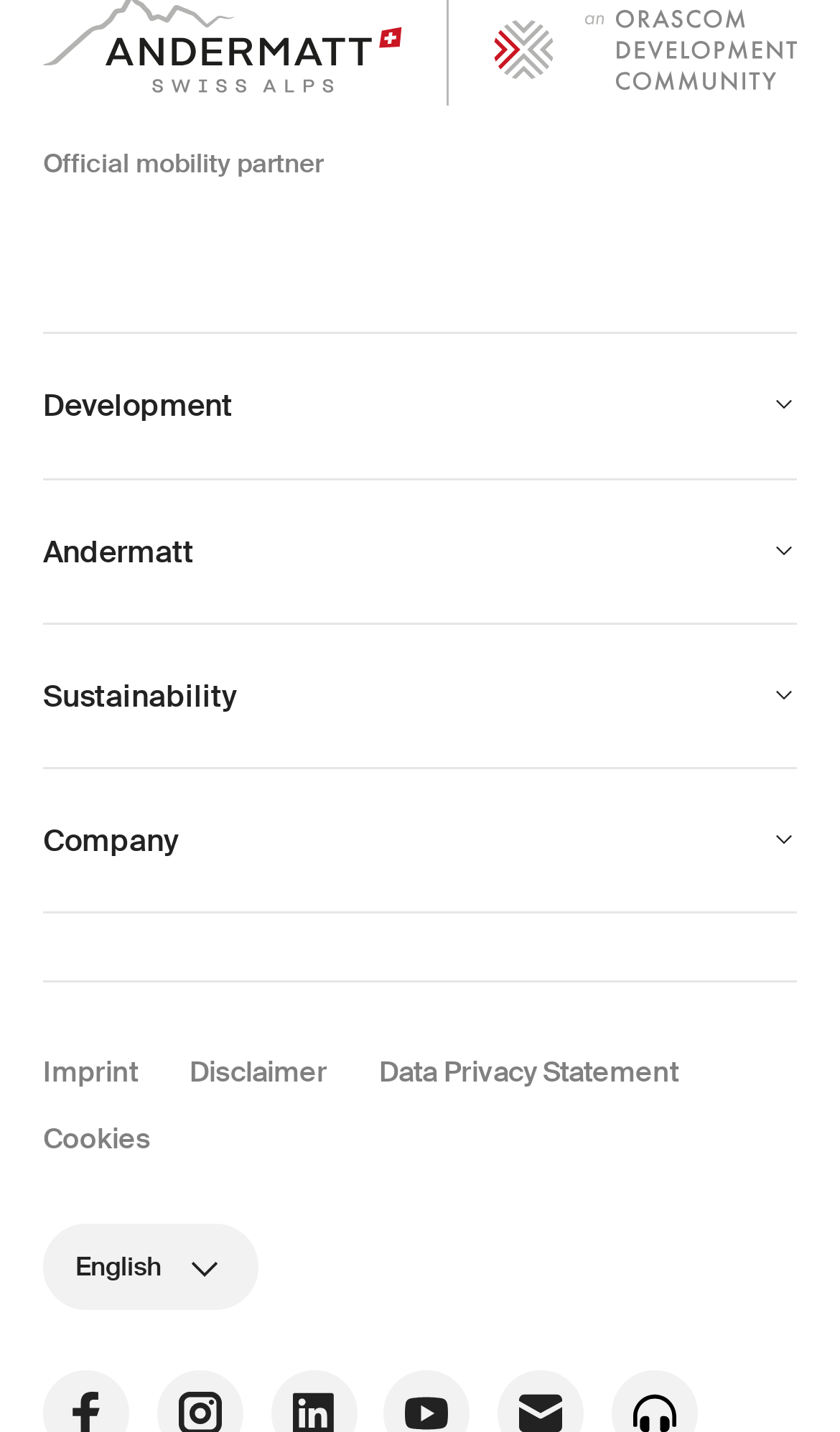Please find the bounding box coordinates for the clickable element needed to perform this instruction: "Click on Development link".

[0.051, 0.27, 0.277, 0.297]